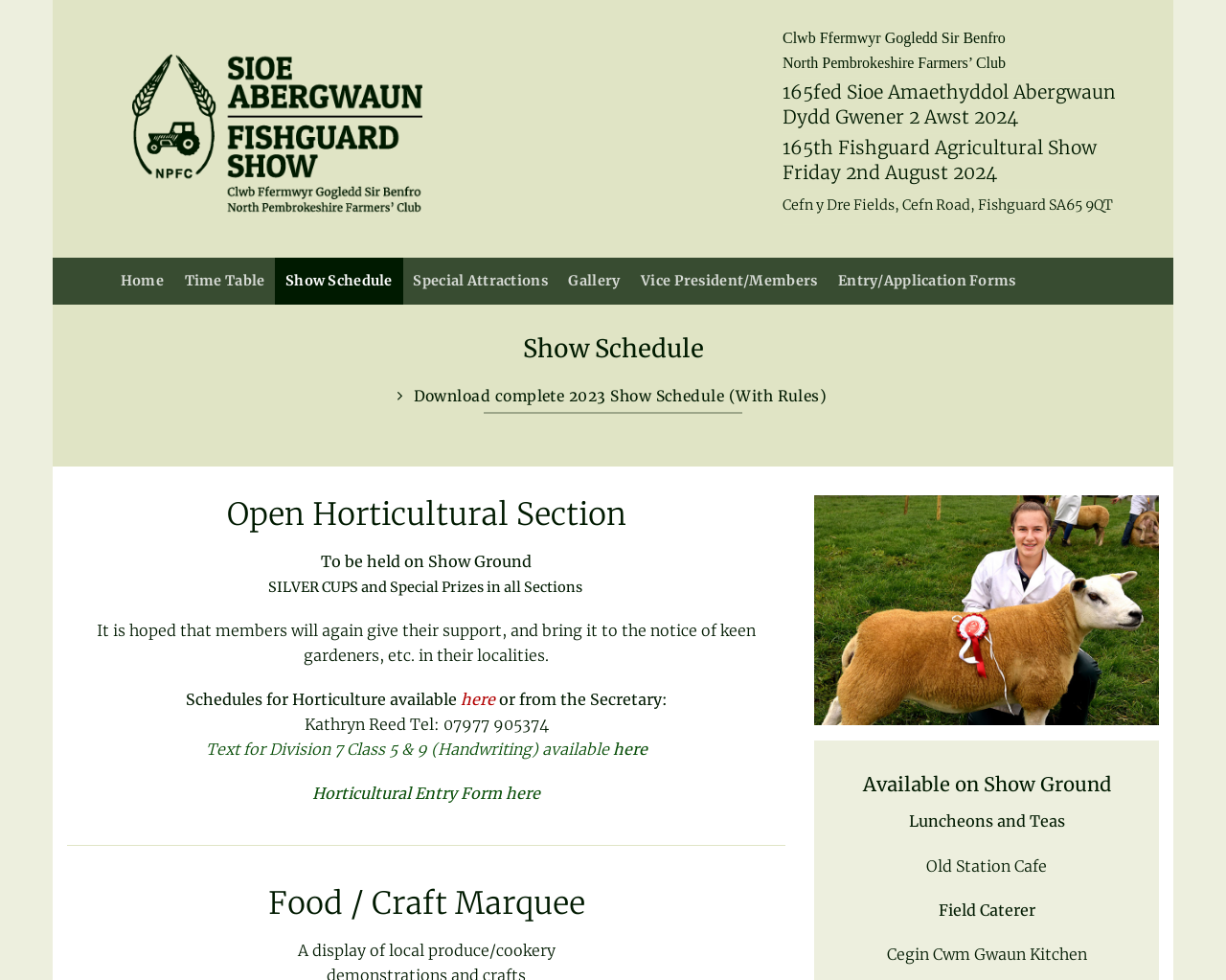Please locate the bounding box coordinates of the element that should be clicked to complete the given instruction: "Click the 'Home' link".

[0.09, 0.263, 0.142, 0.311]